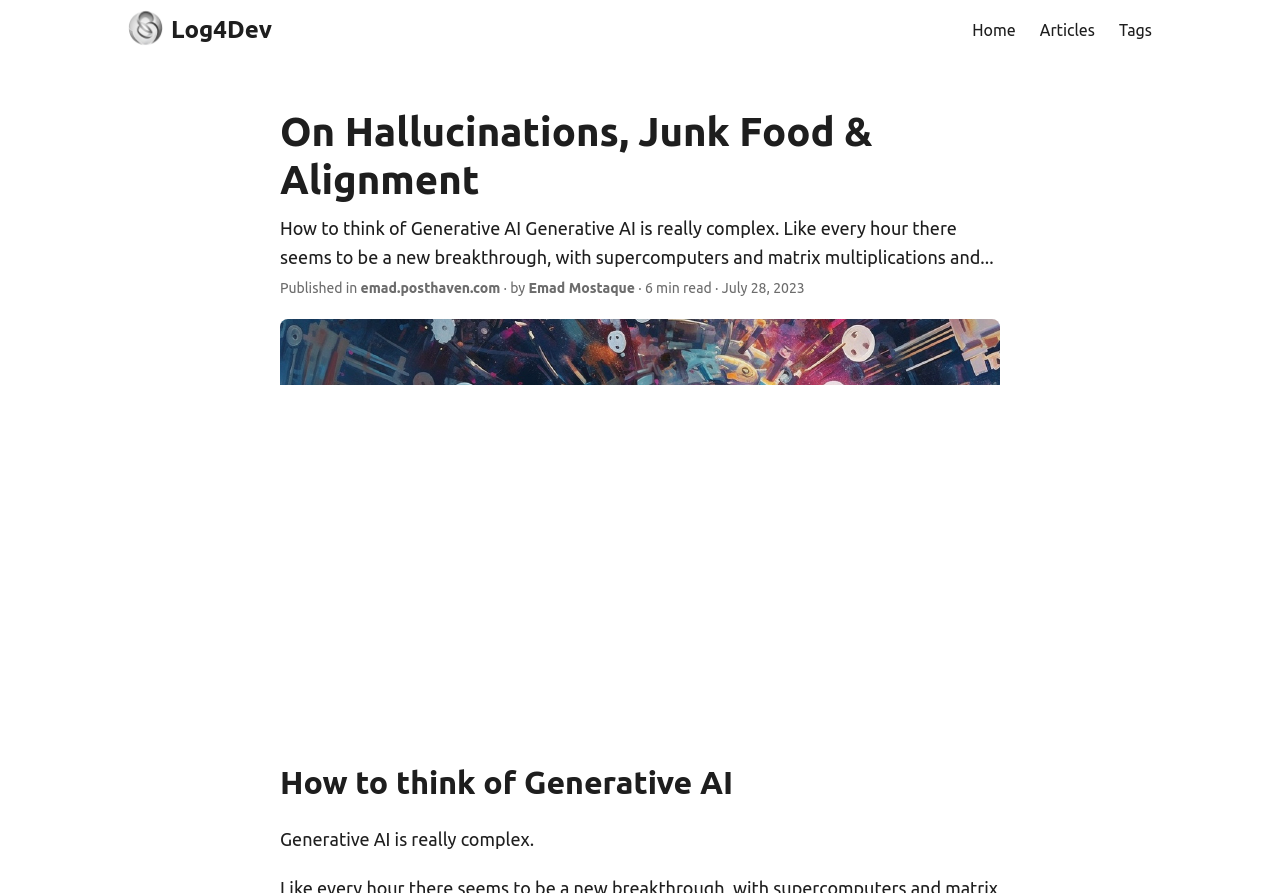What is the date of publication of the article?
Based on the image content, provide your answer in one word or a short phrase.

July 28, 2023